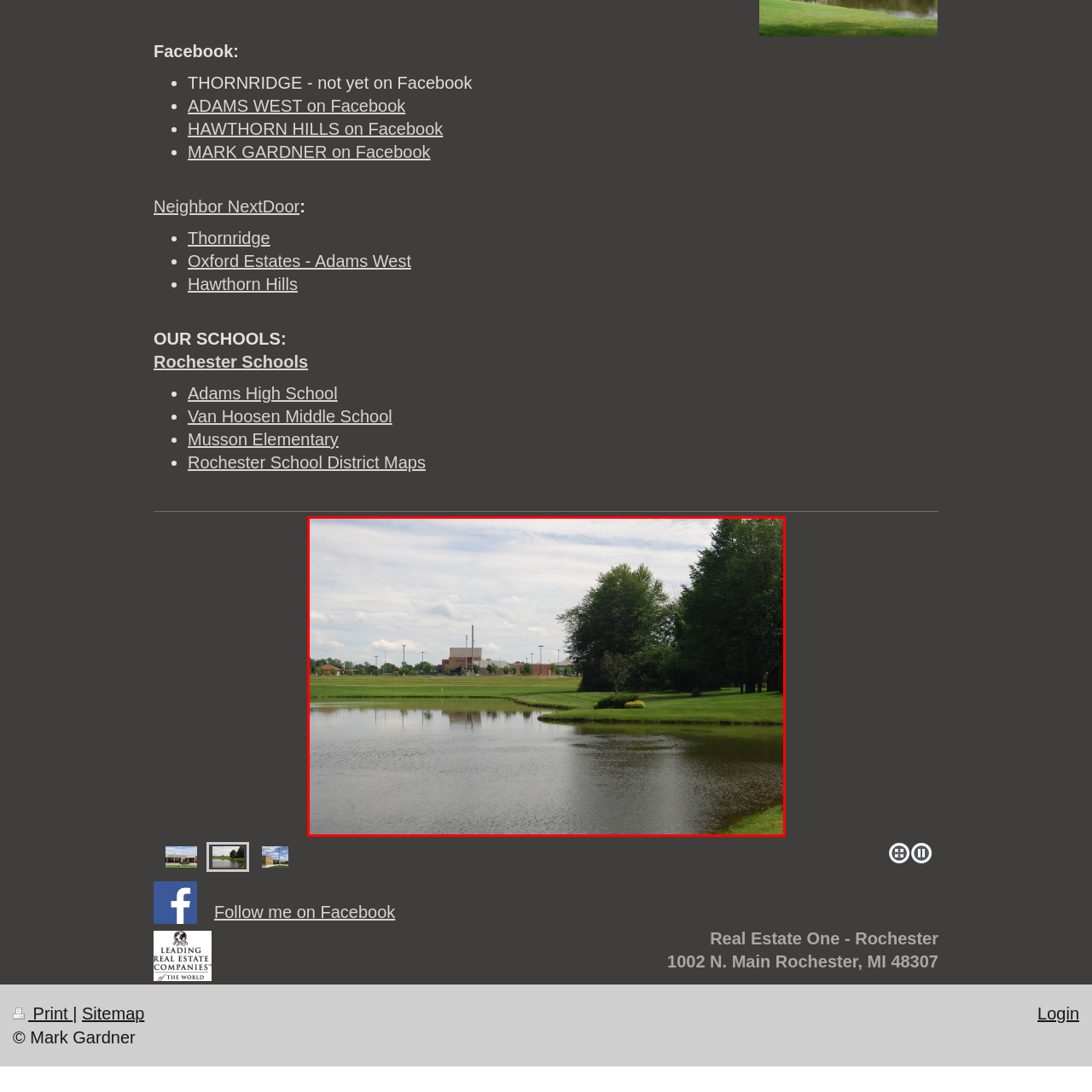Provide an in-depth caption for the image inside the red boundary.

The image showcases a serene landscape featuring a tranquil pond surrounded by lush greenery. In the foreground, the calm water reflects the sky and nearby trees, creating a peaceful ambiance. To the right, patches of grass and vibrant bushes add to the natural beauty of the scene. In the background, a school building is visible, signifying the proximity of community facilities such as Van Hoosen Middle School, known for its welcoming environment and educational programs. Towering trees line the edge of the pond, enhancing the picturesque view and offering an inviting escape into nature. This setting embodies a blend of recreation and learning, making it a cherished spot for local residents.